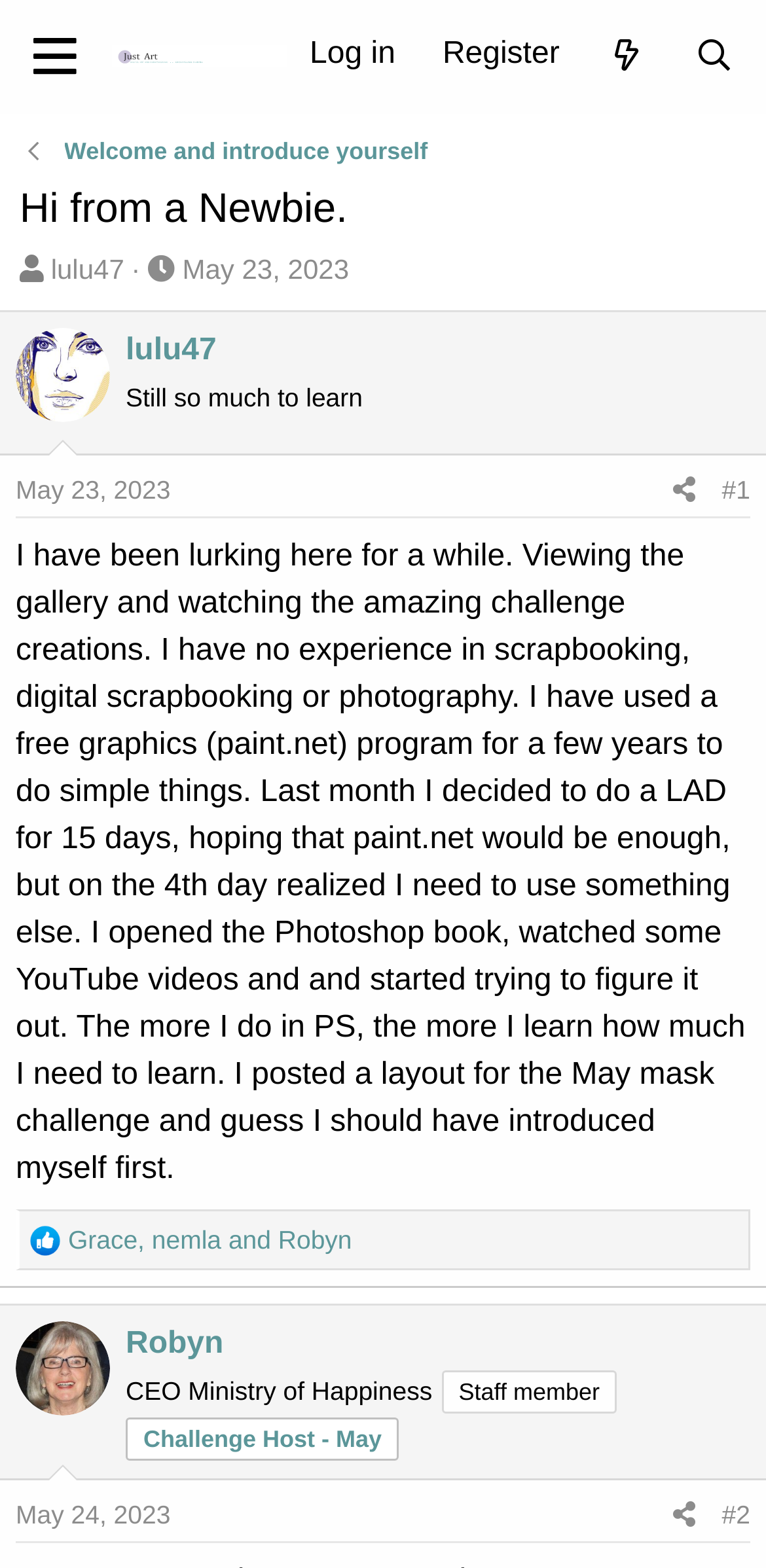What is the role of Robyn in the community?
Please look at the screenshot and answer using one word or phrase.

CEO Ministry of Happiness